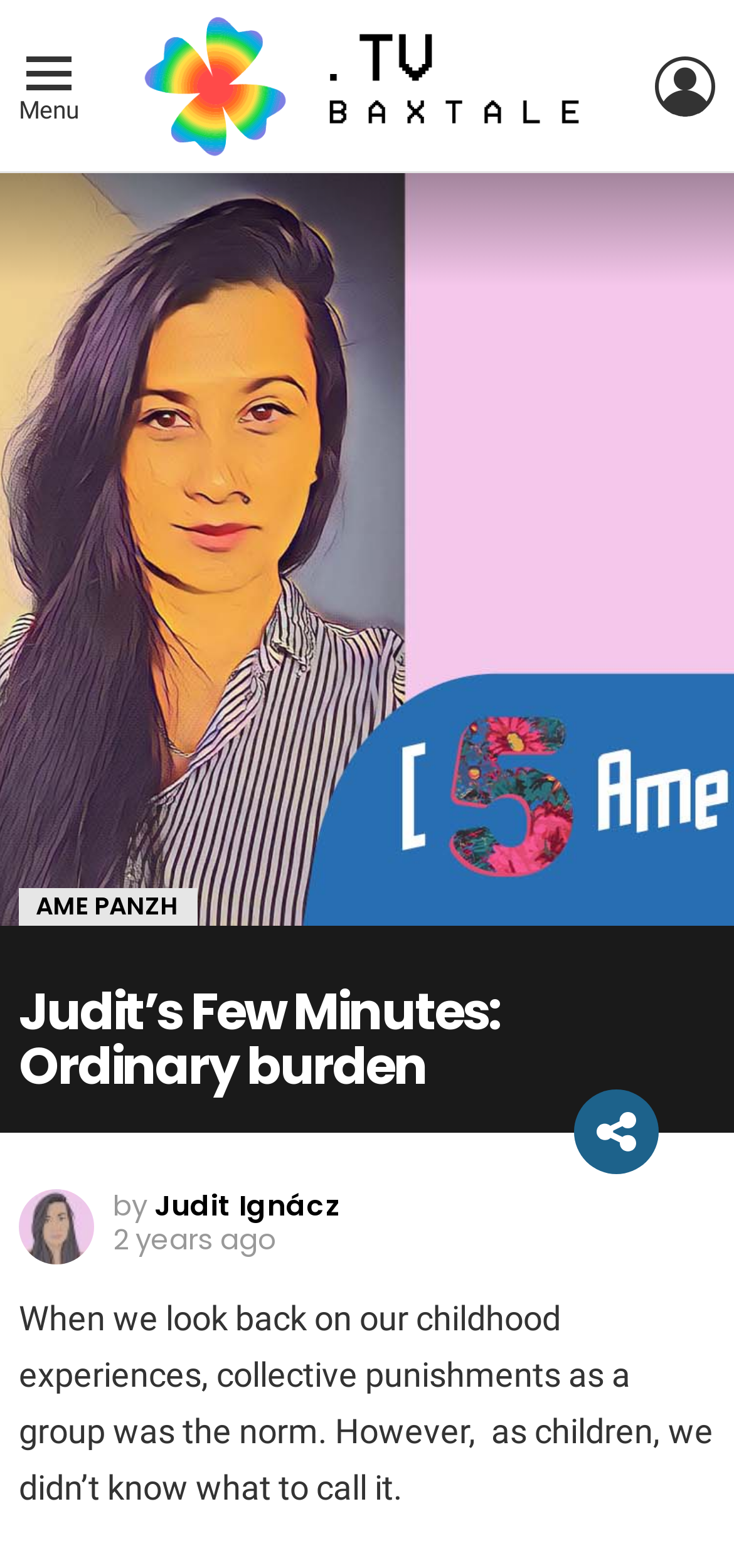Describe all the visual and textual components of the webpage comprehensively.

The webpage appears to be a blog post or article titled "Judit's Few Minutes: Ordinary burden" on a website called TV Baxtale. At the top left corner, there is a menu link with a hamburger icon. Next to it, the TV Baxtale logo is displayed as an image. On the top right corner, a login link is present.

Below the top section, the article's title "Judit’s Few Minutes: Ordinary burden" is displayed as a heading. The author's name, Judit Ignácz, is mentioned below the title, accompanied by a small image. The publication date and time, "2022-02-21, 19:16", are also shown, with a note indicating that the article was published 2 years ago.

The main content of the article starts below the author's information, with a paragraph of text that discusses childhood experiences and collective punishments. The text is quite long and takes up most of the page's content area.

There are no other notable UI elements or images on the page besides the TV Baxtale logo and the small image next to the author's name.